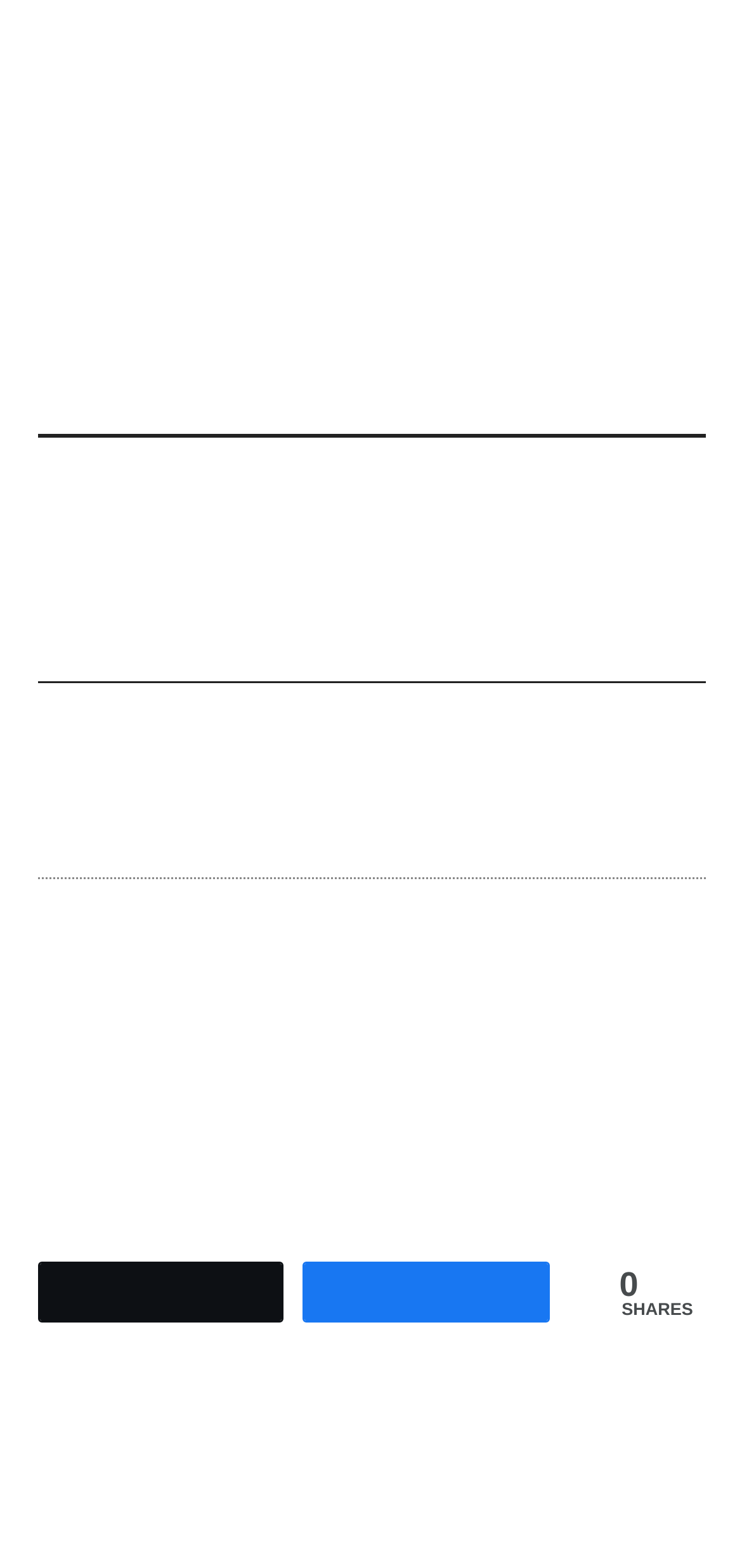Please provide a one-word or short phrase answer to the question:
Who is the author of the article?

BEVERLEY SMITH